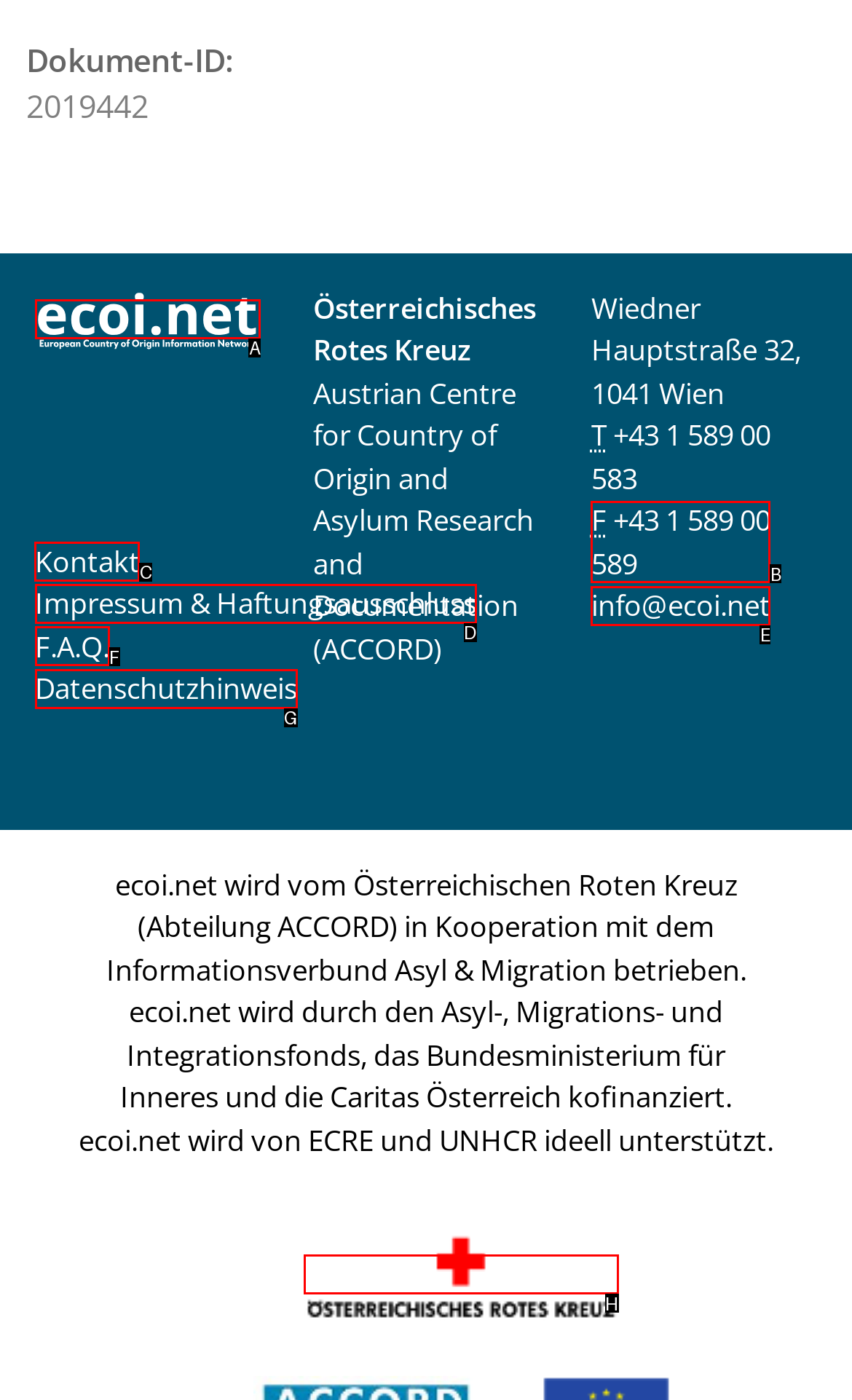Tell me which element should be clicked to achieve the following objective: go to Kontakt page
Reply with the letter of the correct option from the displayed choices.

C